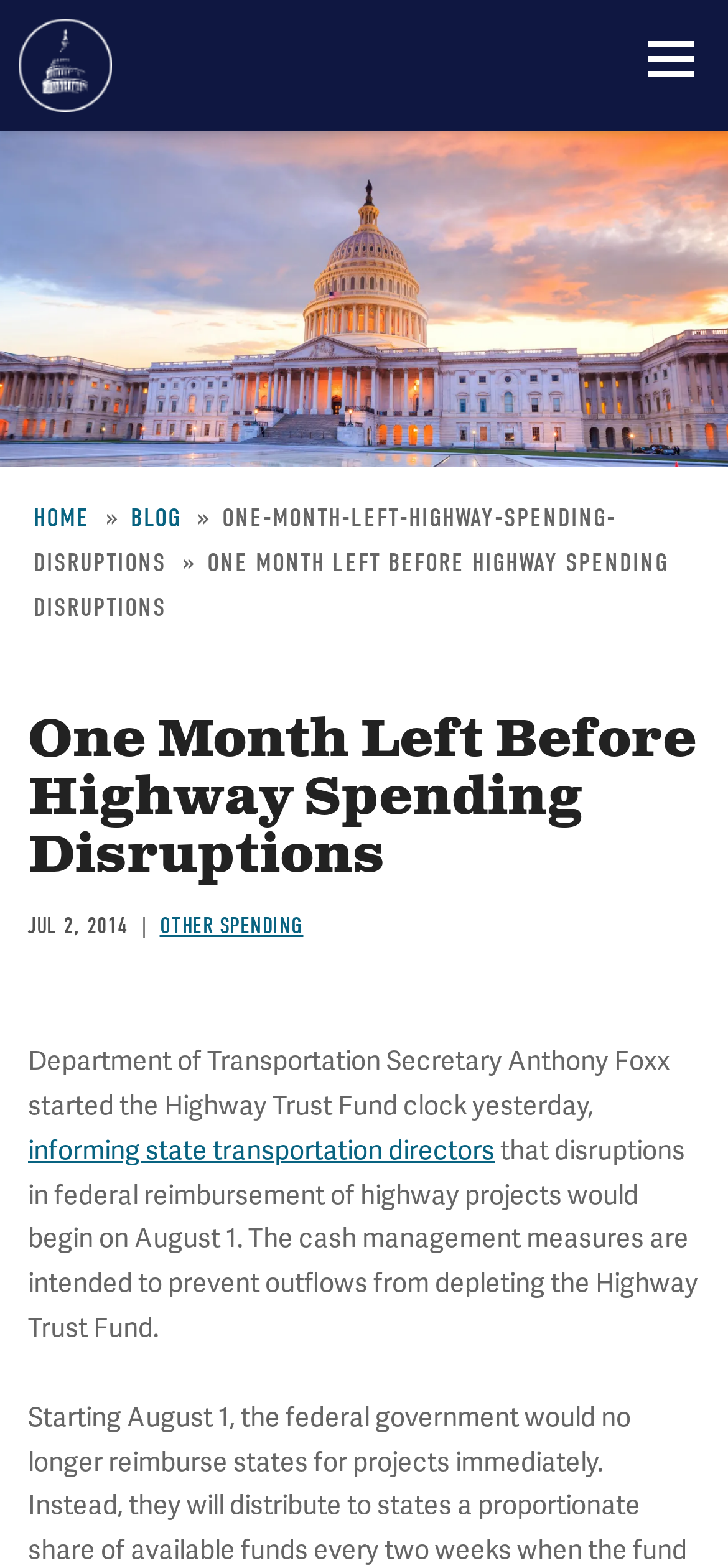Generate a comprehensive description of the webpage.

The webpage appears to be a news article or blog post from the Committee for a Responsible Federal Budget. At the top left corner, there is a heading with the organization's name, accompanied by a link to its homepage. On the top right corner, there is a link to a menu. 

Below the organization's name, there is a navigation breadcrumb section that displays the page's hierarchy, with links to the homepage, blog, and the current article, "One Month Left Before Highway Spending Disruptions". 

The main content of the webpage is headed by a title, "One Month Left Before Highway Spending Disruptions", which is followed by the publication date, "JUL 2, 2014". The article's content is divided into paragraphs, with the first paragraph stating that Department of Transportation Secretary Anthony Foxx started the Highway Trust Fund clock, informing state transportation directors that disruptions in federal reimbursement of highway projects would begin on August 1. 

There is a link within the paragraph to "informing state transportation directors". The article continues to explain that the cash management measures are intended to prevent outflows from depleting the Highway Trust Fund. On the right side of the article, there is a link to "OTHER SPENDING".